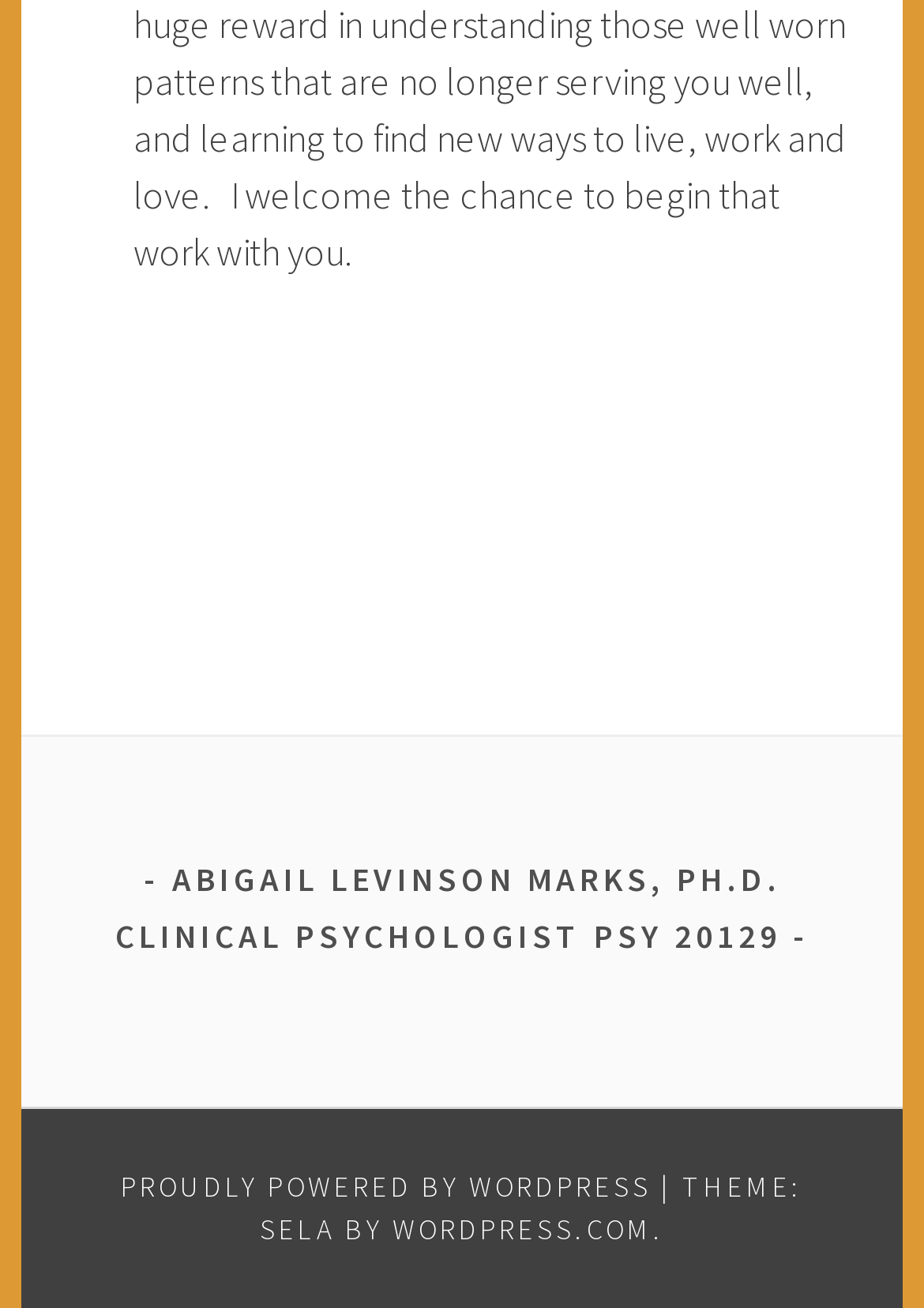Please answer the following question using a single word or phrase: 
What is the platform that powers this website?

WordPress